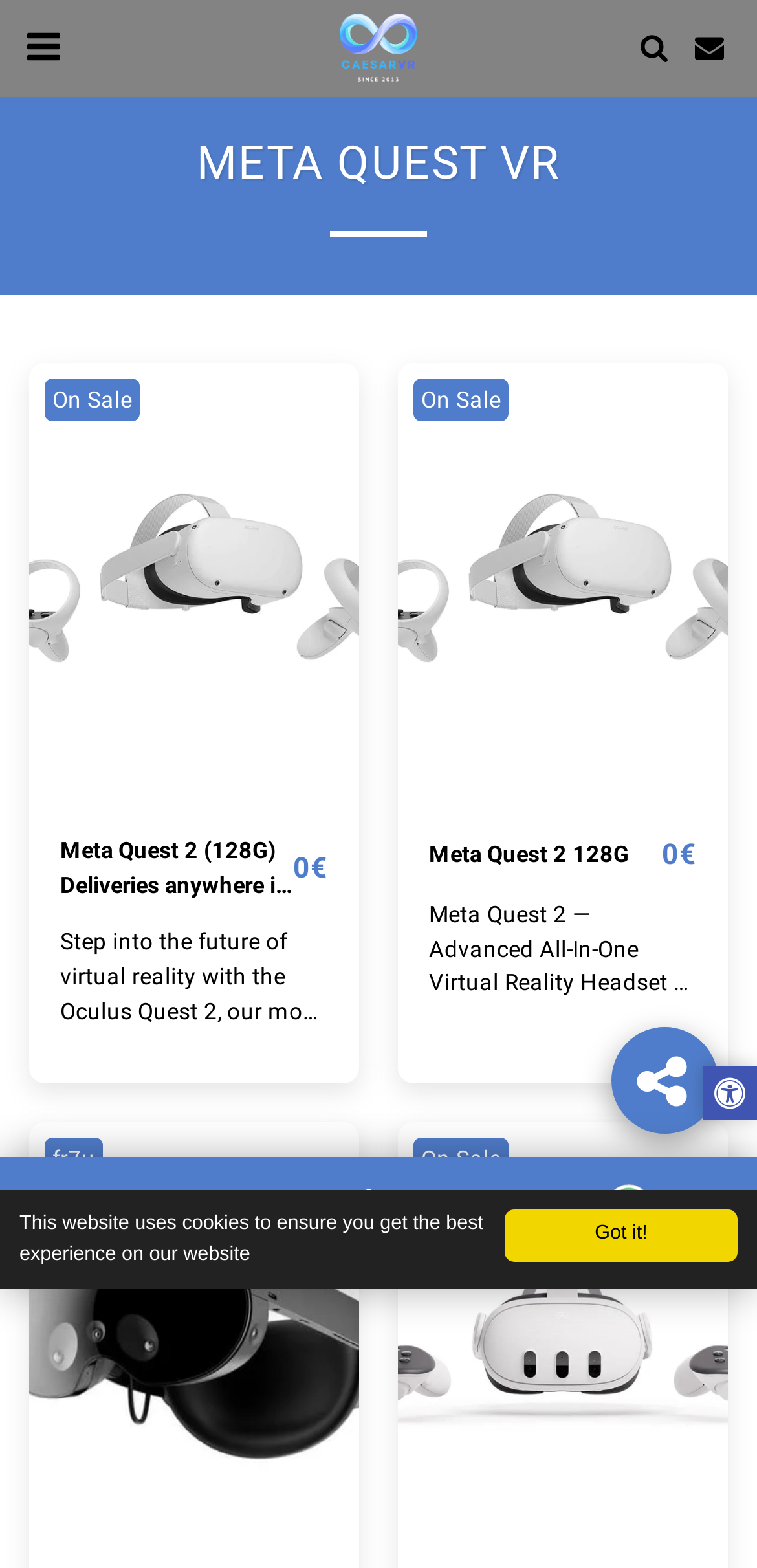Illustrate the webpage with a detailed description.

This webpage is about Meta Quest VR, specifically CaesarVR. At the top, there is a link "Got it!" and a static text "This website uses cookies to ensure you get the best experience on our website". Below that, there are two buttons with no text and a link "CaesarVR" accompanied by an image with the same name.

The main content of the page is divided into three sections. The first section has a heading "META QUEST VR" followed by a horizontal separator. Below the separator, there is a figure containing an image of "Meta Quest 2 (128G) Deliveries anywhere in the world" with a link to it. Next to it, there is a link "On Sale" and a heading "Meta Quest 2 (128G) Deliveries anywhere in the world" with a link to it. The price "0€" is displayed below.

The second section is similar to the first one, with a figure containing an image of "Meta Quest 2 128G" and a link to it. Next to it, there is a link "On Sale" and a heading "Meta Quest 2 128G" with a link to it. The price "0€" is displayed below.

The third section has a link "Meta Quest 2 — Advanced All-In-One Virtual Reality Headset — 128 GB" followed by two figures, one containing an image of "Meta Quest Pro: Unleash the Power of Mixed Reality" and the other containing an image of "Meta Quest 3: Unleash the Power of Next-Gen VR". Below these figures, there is a link "On Sale" and a link "fr7u".

At the bottom of the page, there are several links and images, including social media links and contact information. There are three buttons with no text and three static texts "WhatsApp", "Phone", and "Contact".